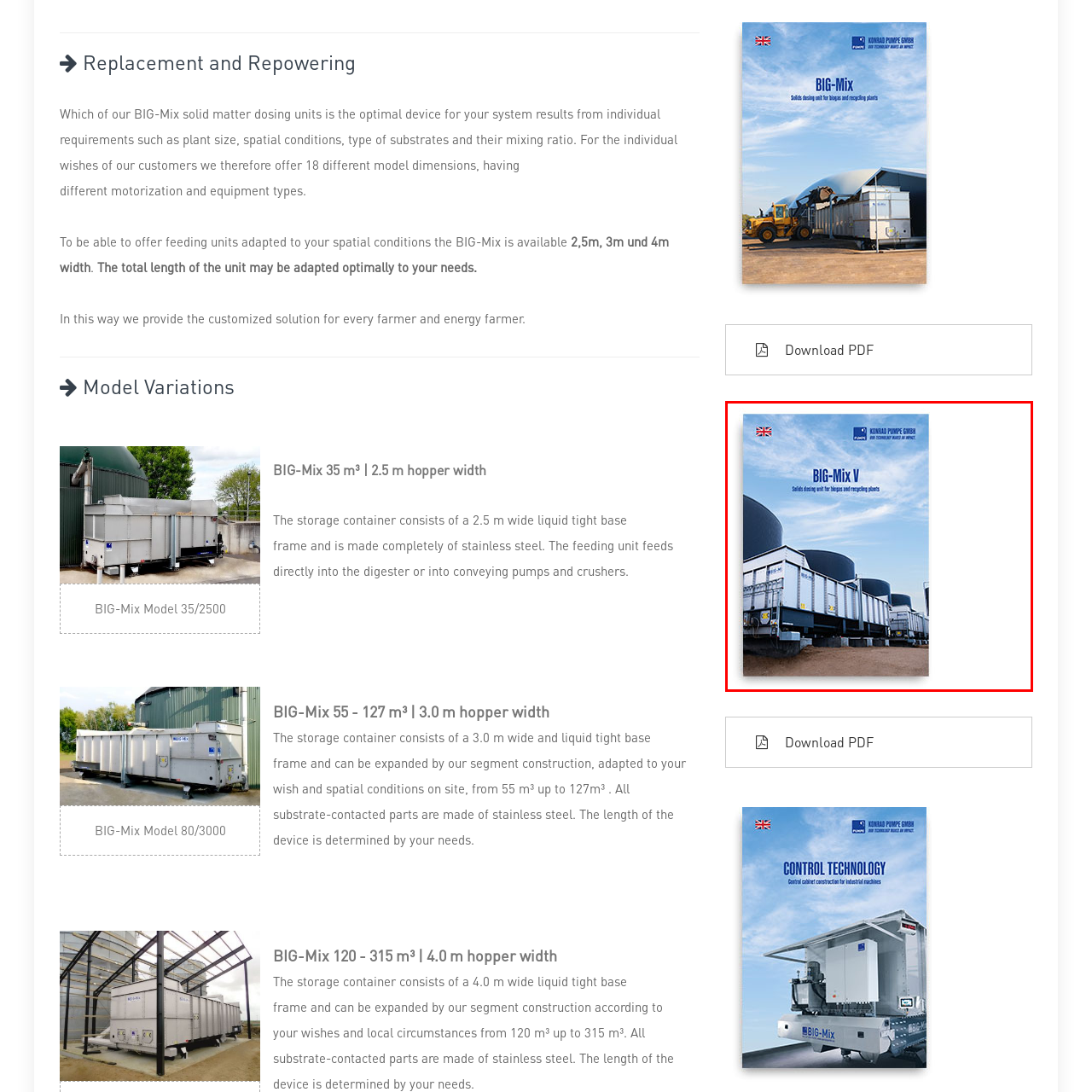Give an in-depth explanation of the image captured within the red boundary.

The image features the brochure for the "BIG-Mix V," a solid dosing unit designed for biogas and recycling plants. The brochure prominently displays the title "BIG-Mix V" in bold, blue lettering, along with the subheading "Solid dosing unit for biogas and recycling plants" below it. Accompanying the text is the logo of Konrad Pumpen GmbH, indicating the manufacturer. In the background, there is a clear blue sky, enhancing the presentation of the brochure, which features an array of large, cylindrical storage tanks. These tanks emphasize the industrial context of the product, suggesting its application in managing solid substrates for energy production. The layout is clean and professional, aimed at attracting customers in the agricultural and renewable energy sectors.